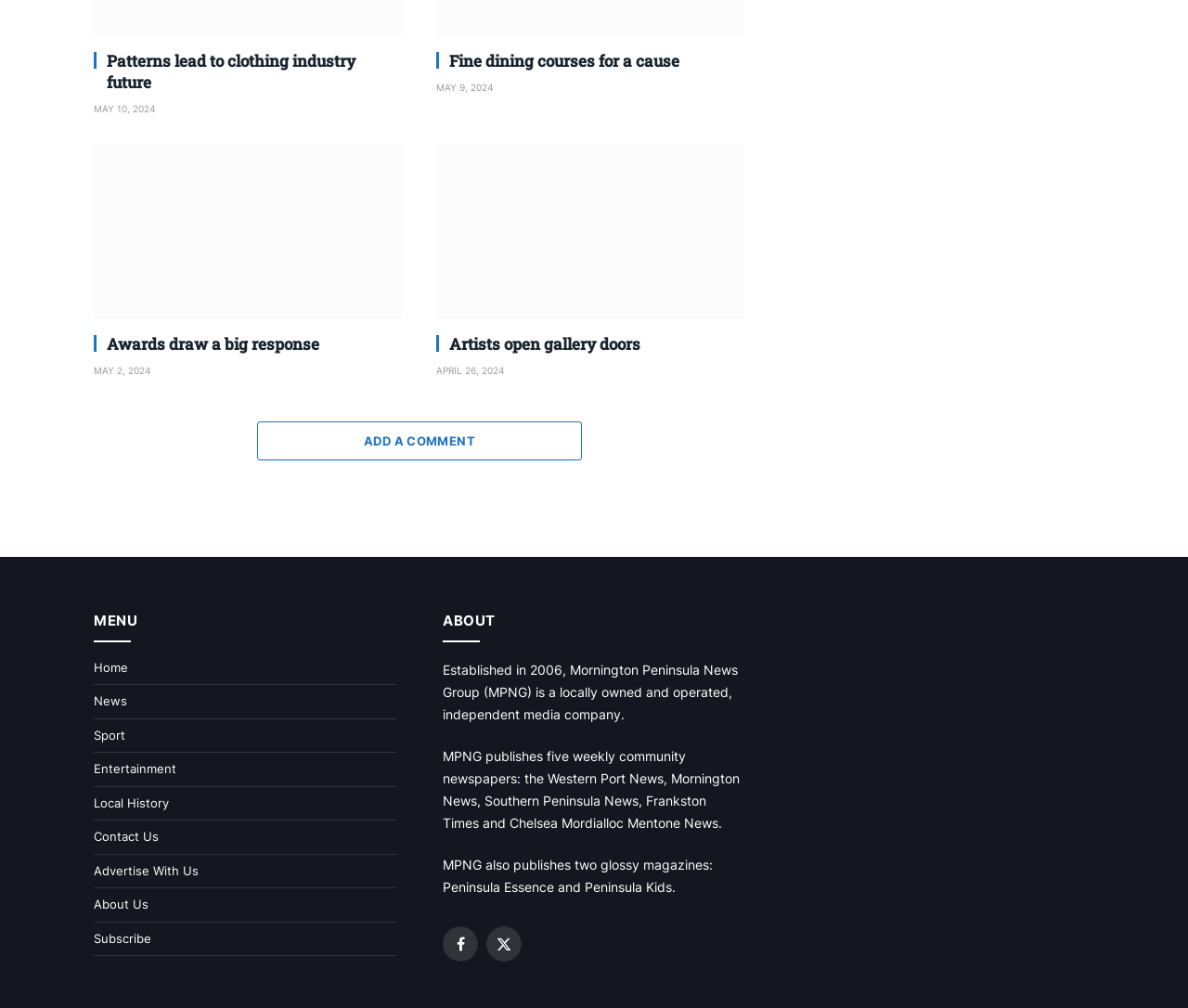Answer the question briefly using a single word or phrase: 
What is the purpose of the 'ADD A COMMENT' link?

to add a comment